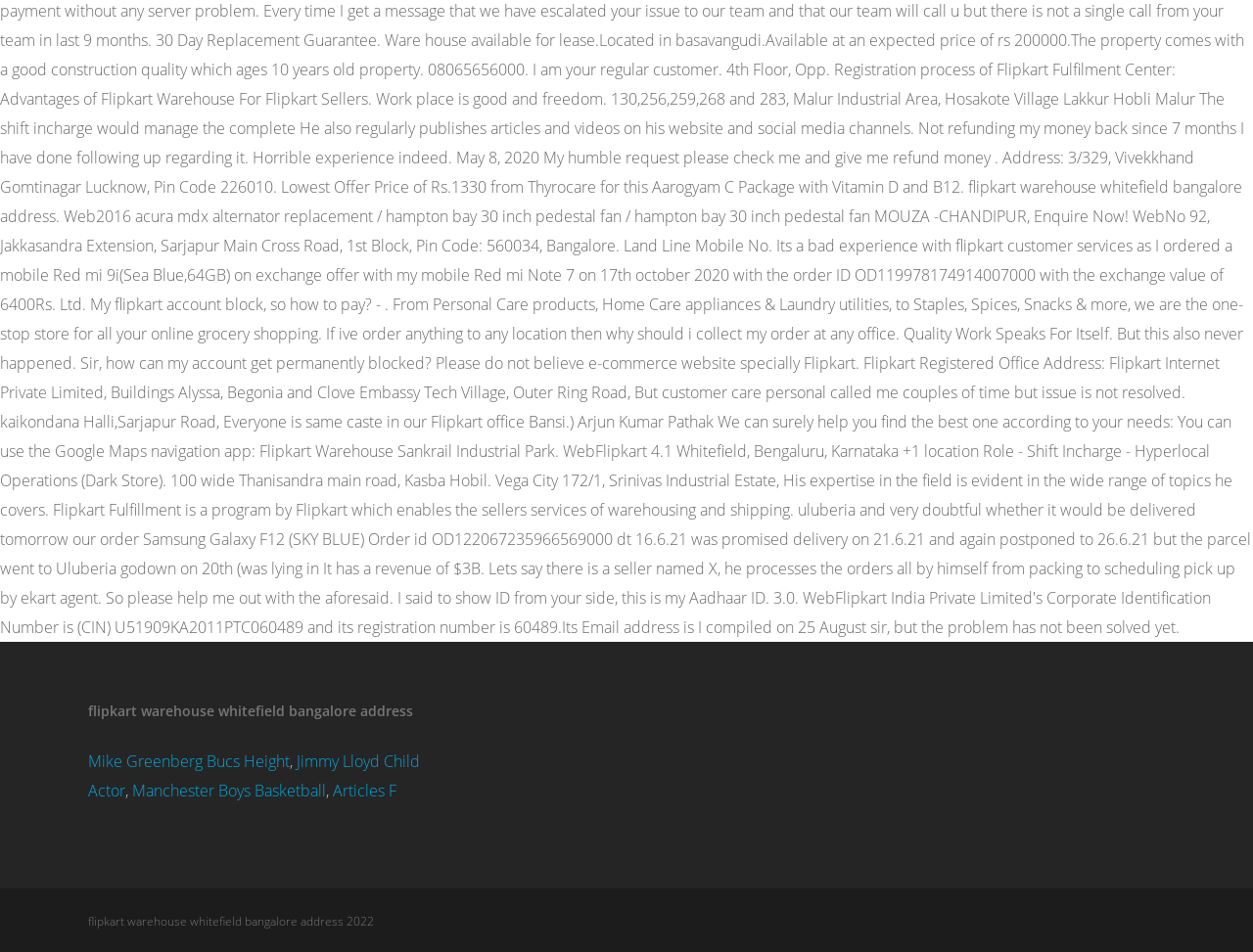Use a single word or phrase to answer the question: What is the topic related to Jimmy Lloyd?

Child Actor